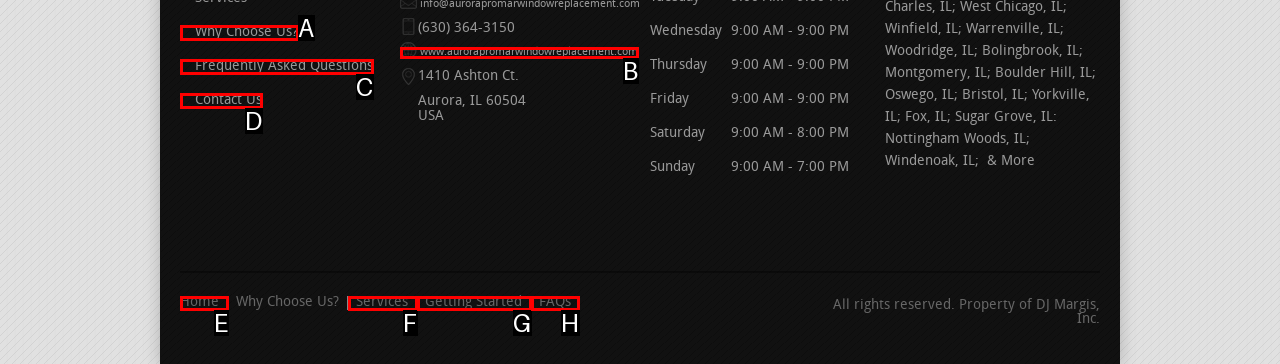Which lettered option matches the following description: Getting Started
Provide the letter of the matching option directly.

G